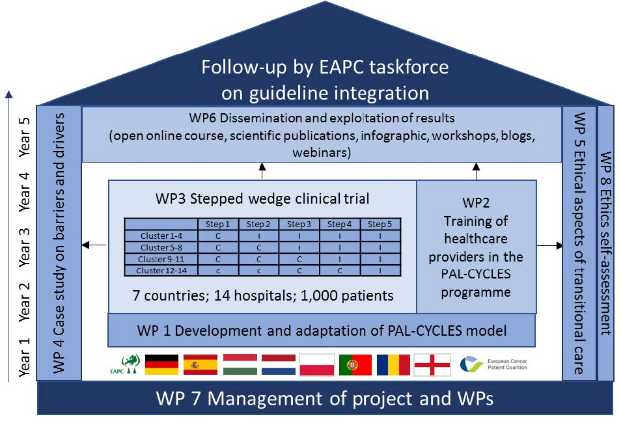Can you give a detailed response to the following question using the information from the image? What is the purpose of WP6 in the PAL-CYCLES project?

WP6 is responsible for disseminating and exploiting the results of the PAL-CYCLES project through various methods such as online courses, publications, and webinars.